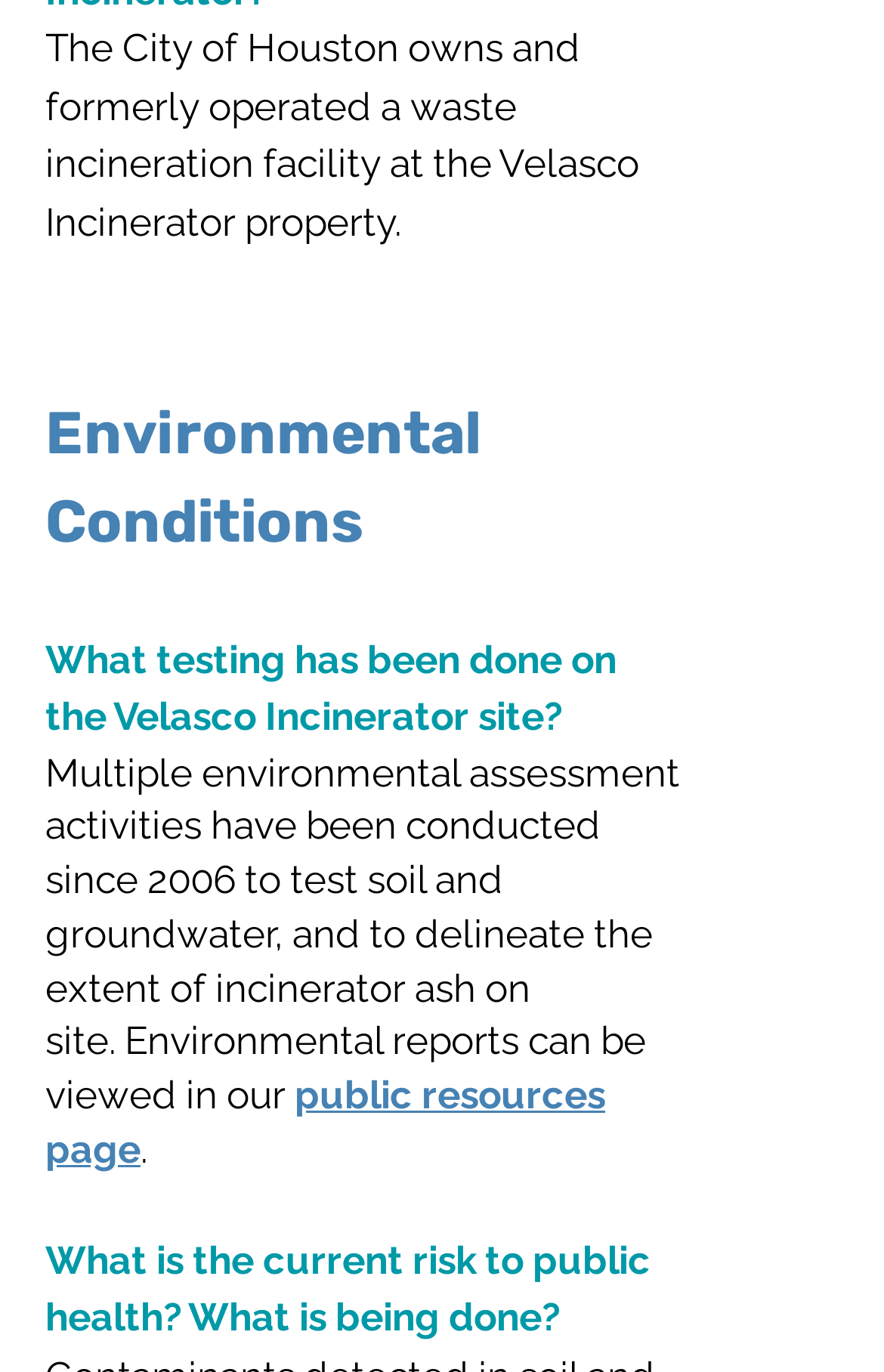Where can environmental reports be viewed?
From the image, provide a succinct answer in one word or a short phrase.

Public resources page